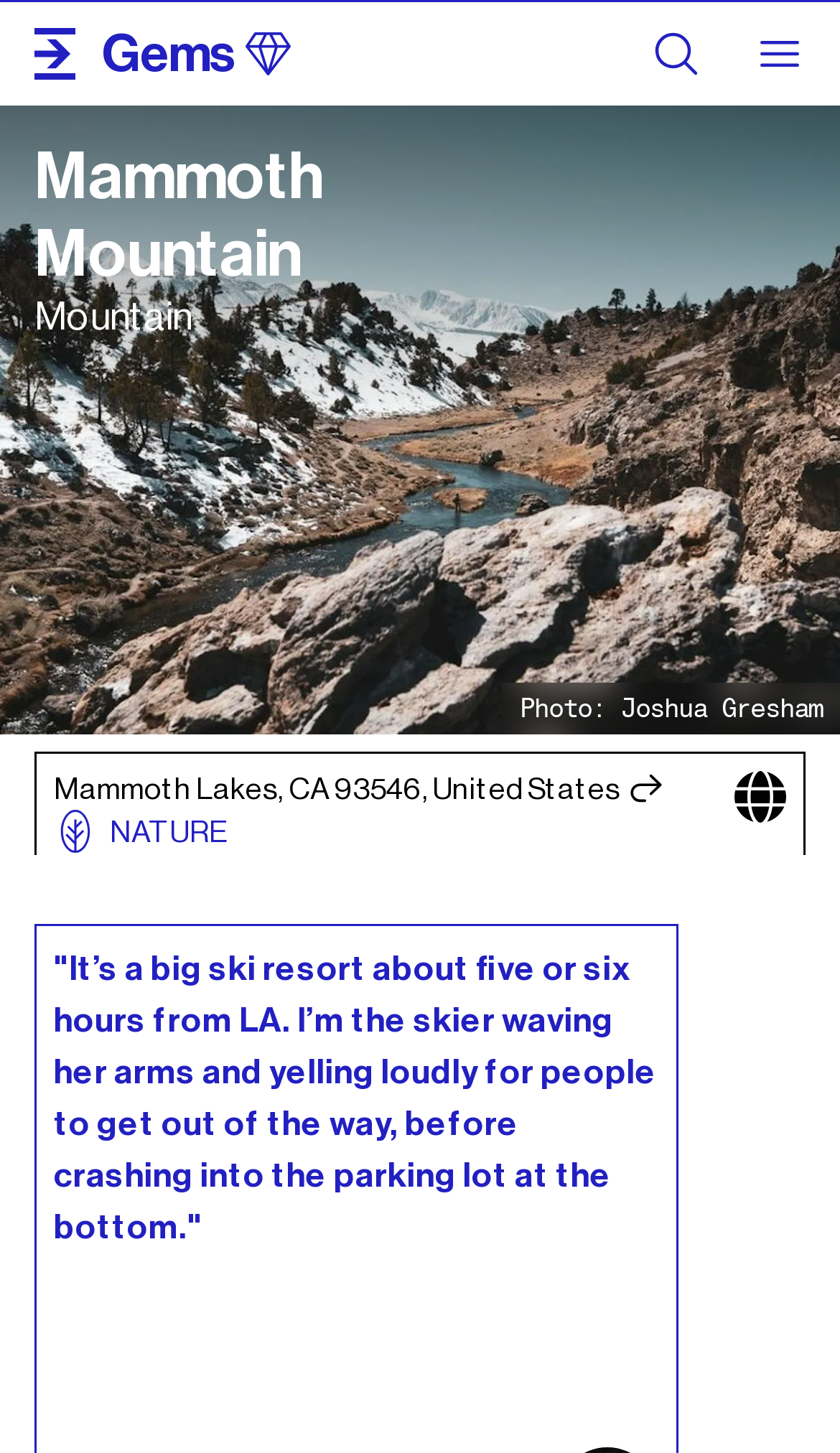What is the location of the mountain?
Offer a detailed and full explanation in response to the question.

The location of the mountain can be found in the link element 'Mammoth Lakes, CA 93546, United States' with bounding box coordinates [0.064, 0.525, 0.79, 0.555].